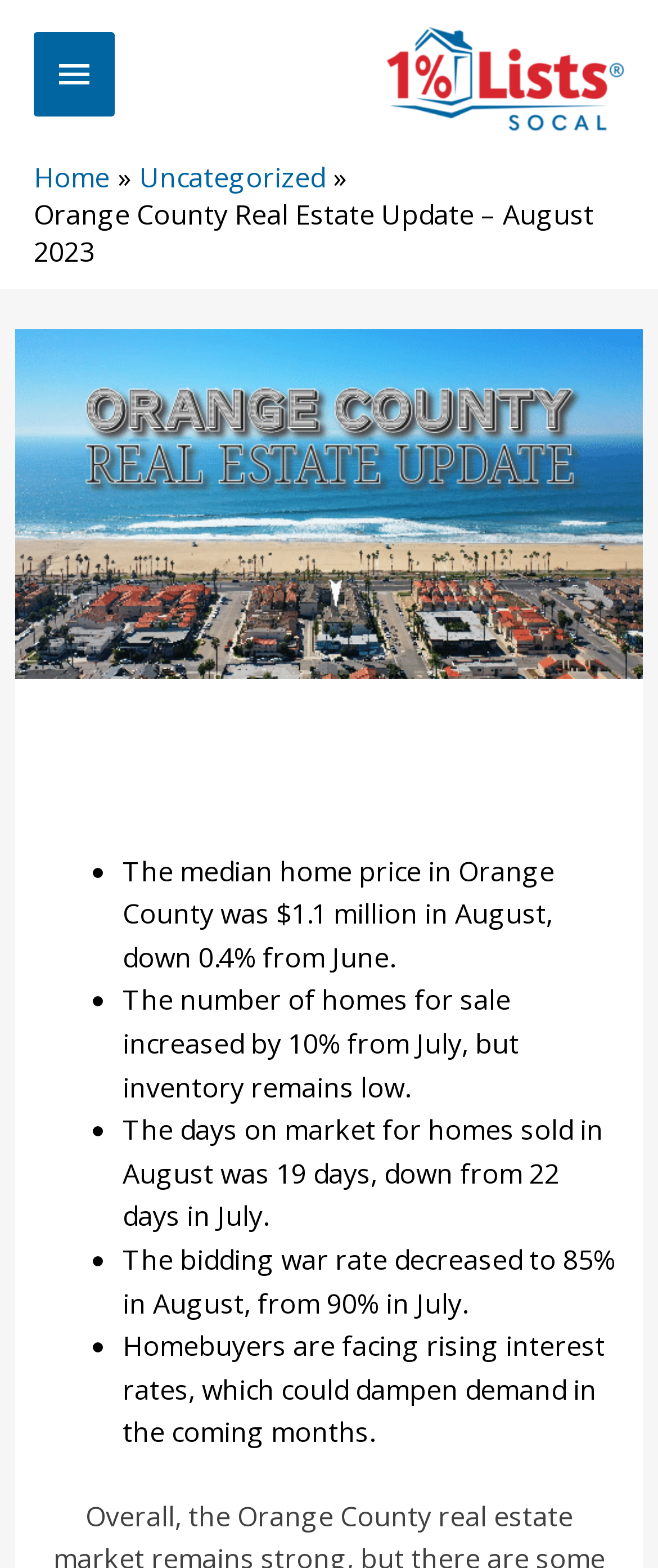Please find the bounding box for the following UI element description. Provide the coordinates in (top-left x, top-left y, bottom-right x, bottom-right y) format, with values between 0 and 1: Main Menu

[0.051, 0.021, 0.174, 0.075]